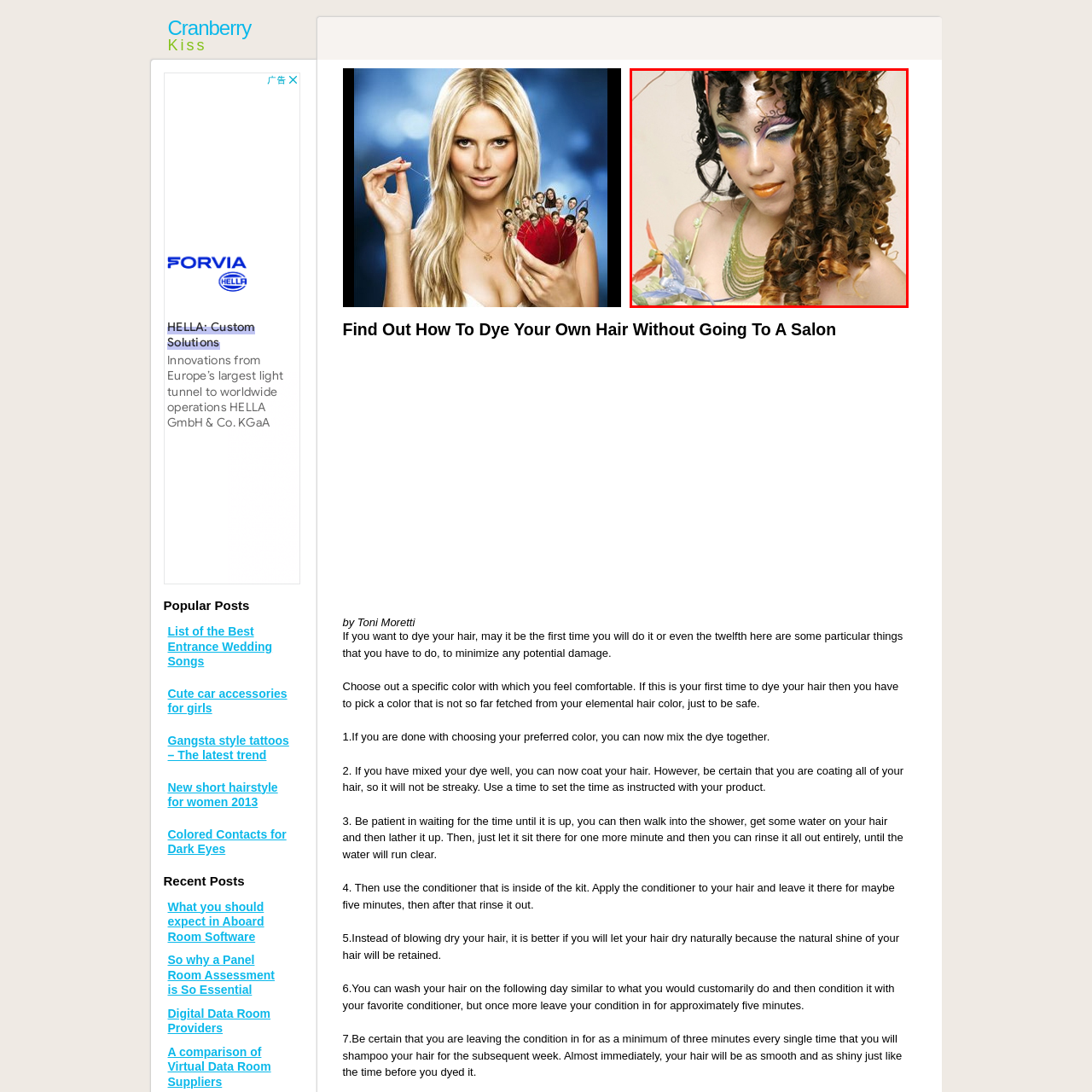Generate a detailed caption for the picture that is marked by the red rectangle.

The image features a model showcasing a vibrant and artistic hairstyle characterized by voluminous, curly locks that incorporate a blend of dark and light shades. Her makeup is equally striking, with exaggerated eye makeup featuring colorful hues and bold, artistic designs. The model's lips are painted in a warm orange tone, adding to the overall vividness of her look. She is adorned with decorative elements, possibly floral, that complement the creative styling of her hair. The photograph captures the essence of fashion and beauty artistry, making it suitable for discussions around hairstyling trends and makeup techniques.